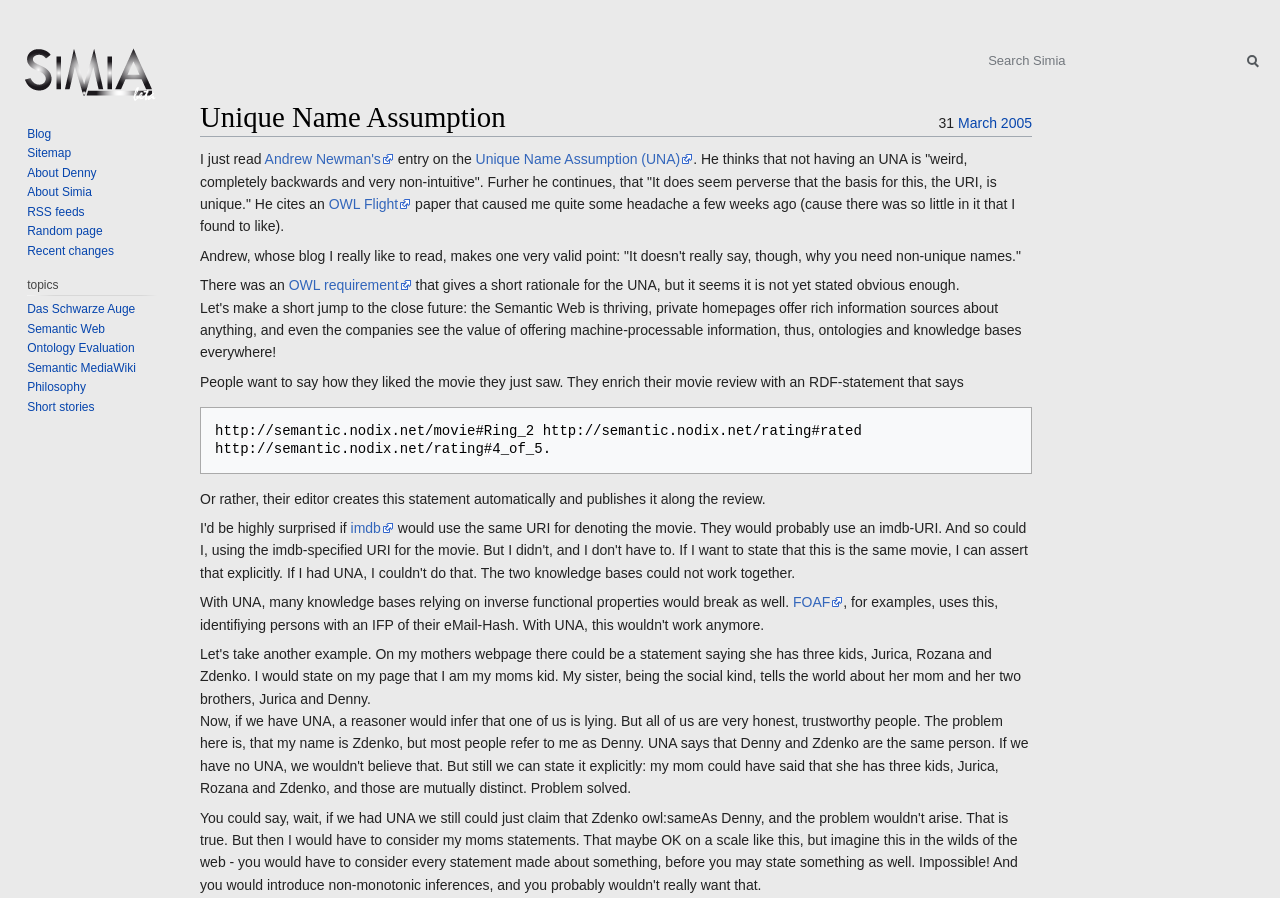Pinpoint the bounding box coordinates of the element that must be clicked to accomplish the following instruction: "Search for something". The coordinates should be in the format of four float numbers between 0 and 1, i.e., [left, top, right, bottom].

[0.77, 0.056, 0.97, 0.079]